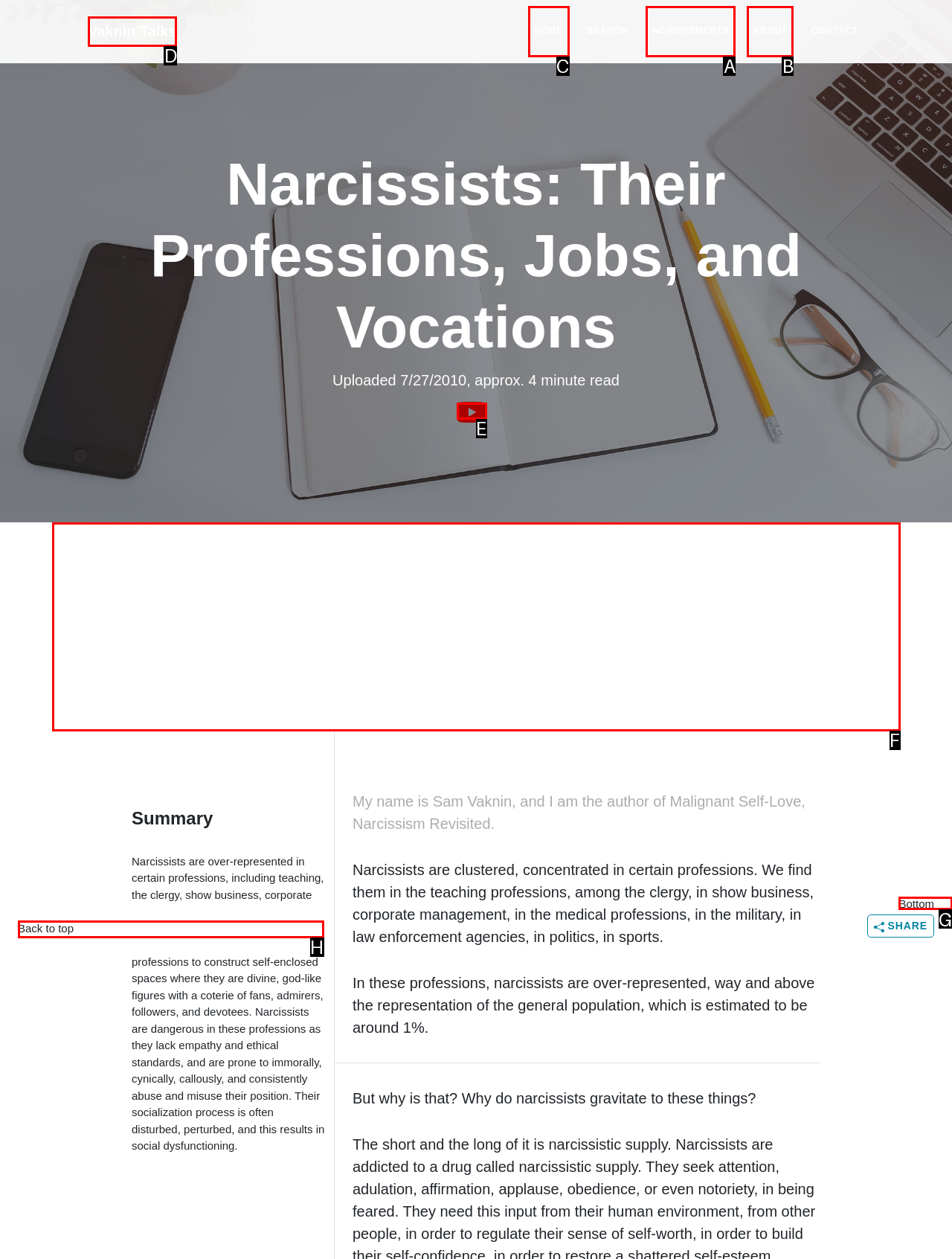Determine which HTML element to click on in order to complete the action: Go to the home page.
Reply with the letter of the selected option.

C